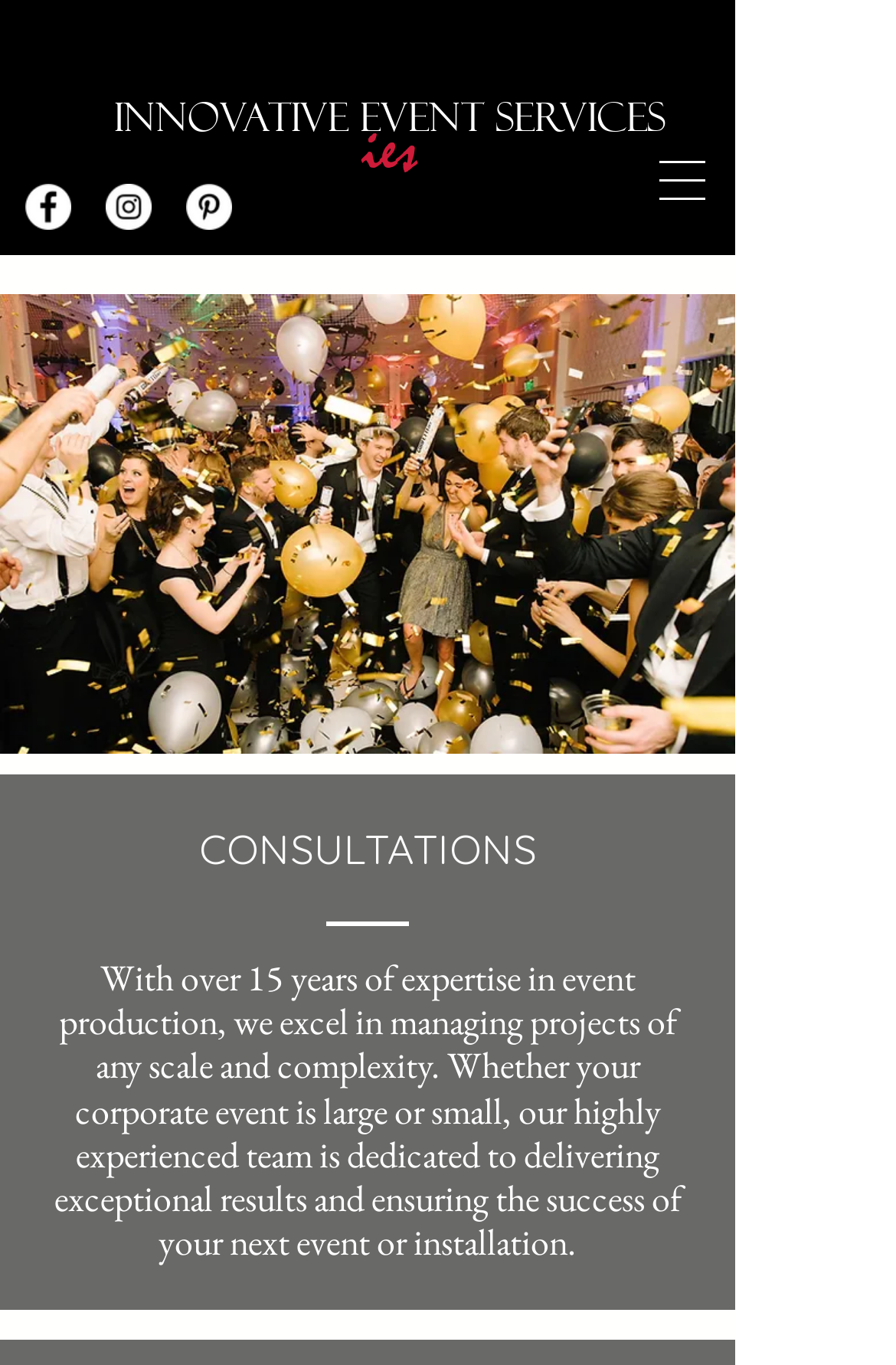Bounding box coordinates are specified in the format (top-left x, top-left y, bottom-right x, bottom-right y). All values are floating point numbers bounded between 0 and 1. Please provide the bounding box coordinate of the region this sentence describes: Innovative Event Services

[0.127, 0.069, 0.742, 0.103]